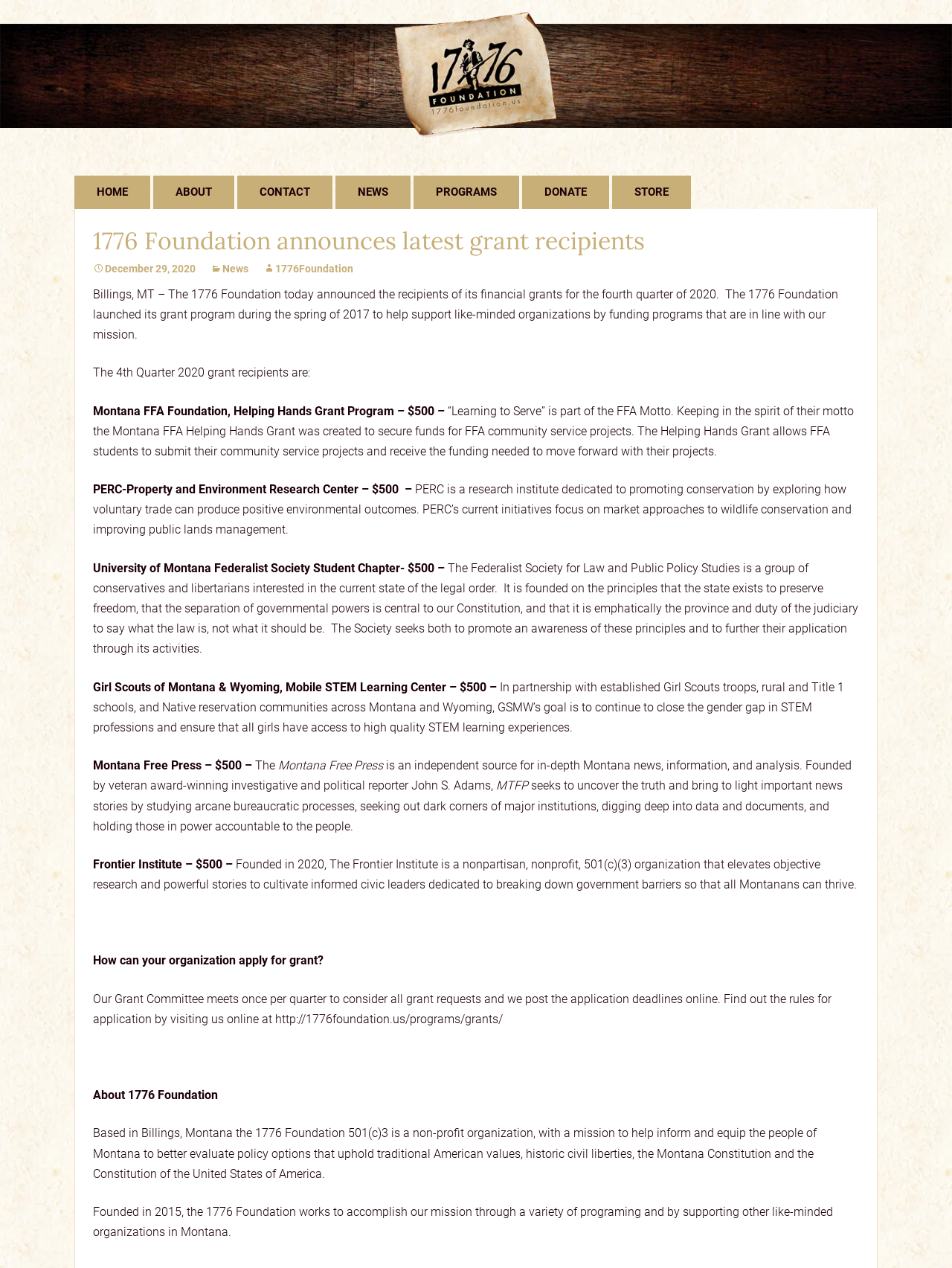Indicate the bounding box coordinates of the element that must be clicked to execute the instruction: "Learn more about the 1776 Foundation". The coordinates should be given as four float numbers between 0 and 1, i.e., [left, top, right, bottom].

[0.277, 0.207, 0.371, 0.217]